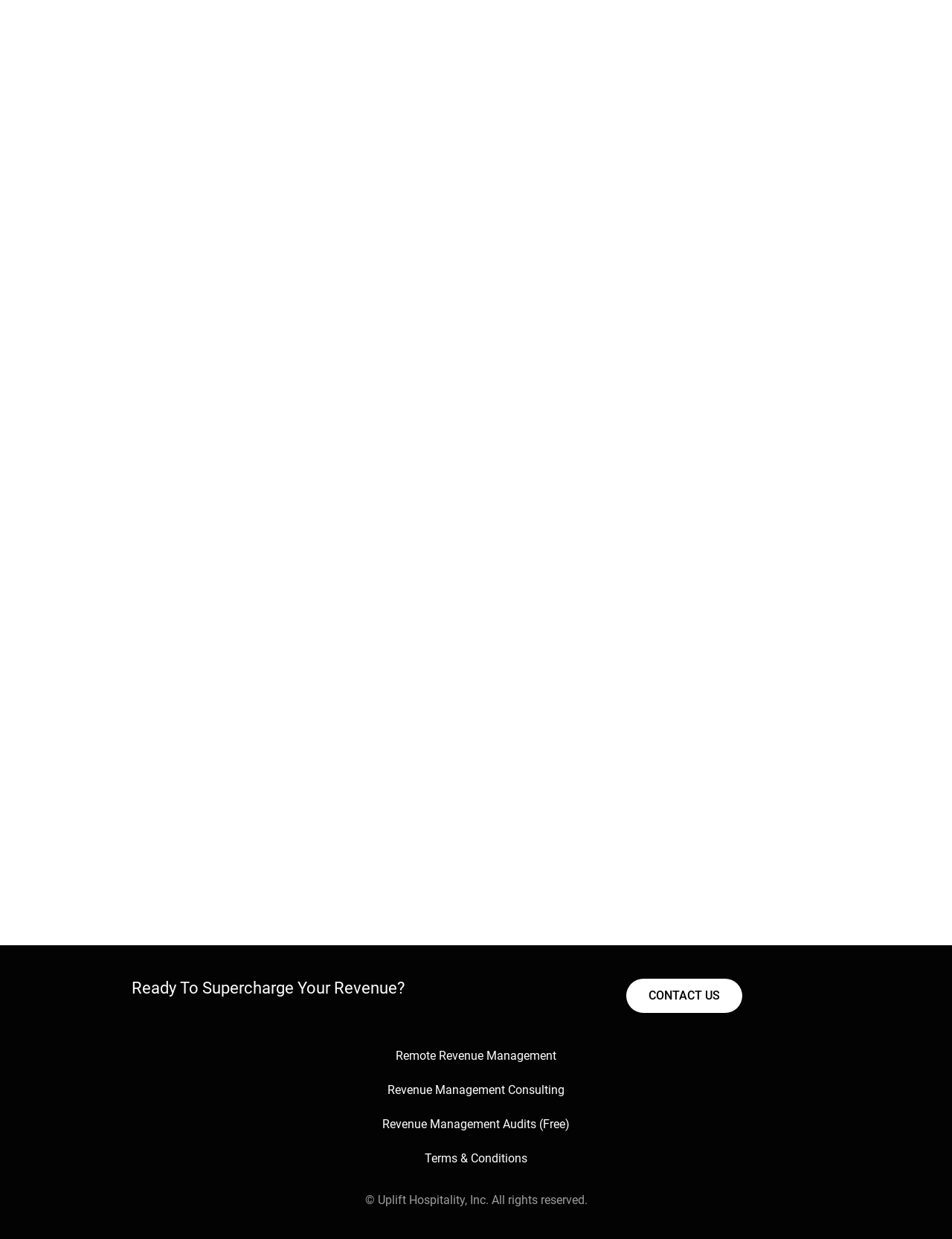Determine the bounding box coordinates for the UI element with the following description: "Revenue Management Audits (Free)". The coordinates should be four float numbers between 0 and 1, represented as [left, top, right, bottom].

[0.062, 0.894, 0.938, 0.921]